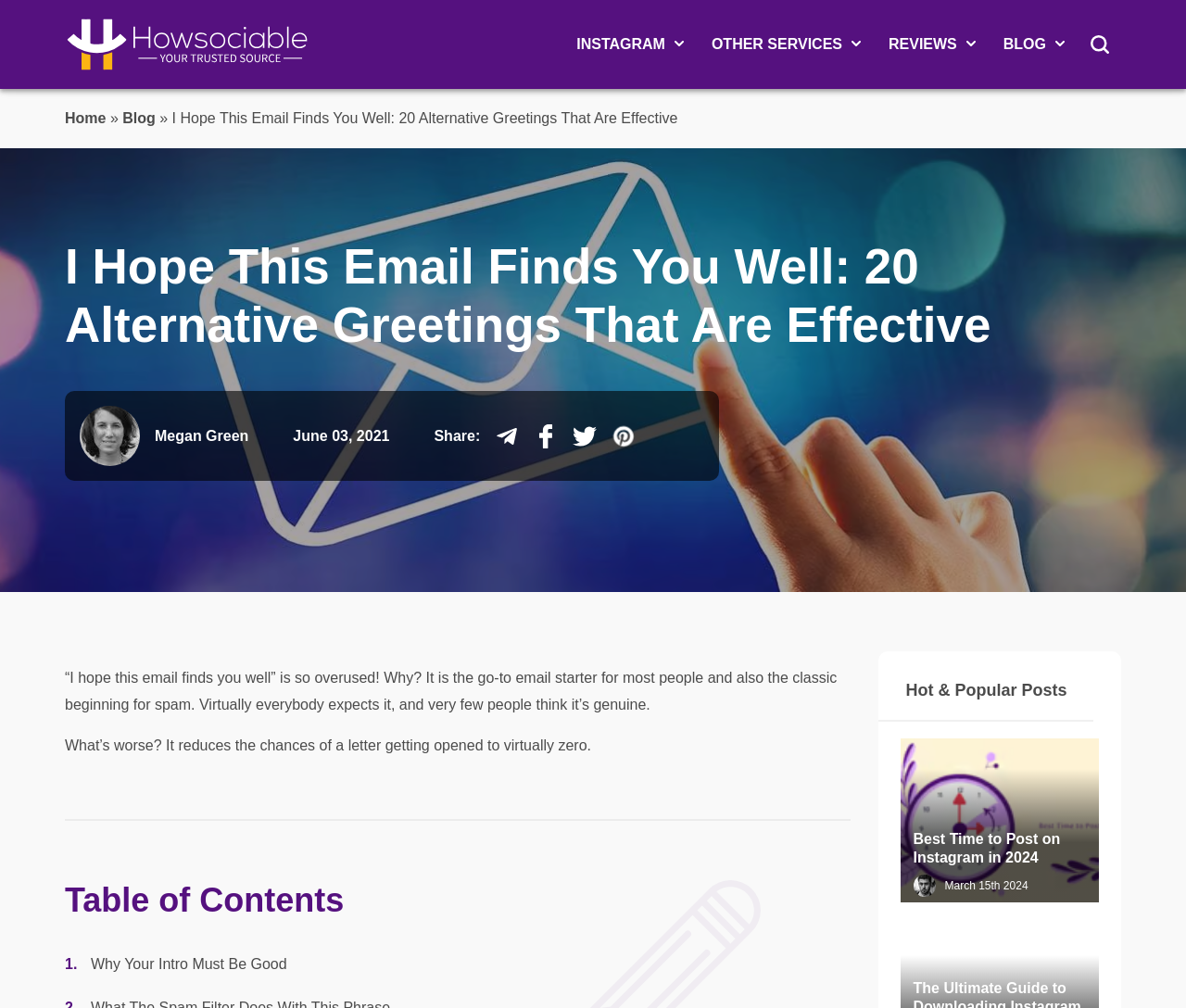From the element description: "LOAD MORE", extract the bounding box coordinates of the UI element. The coordinates should be expressed as four float numbers between 0 and 1, in the order [left, top, right, bottom].

[0.428, 0.184, 0.503, 0.199]